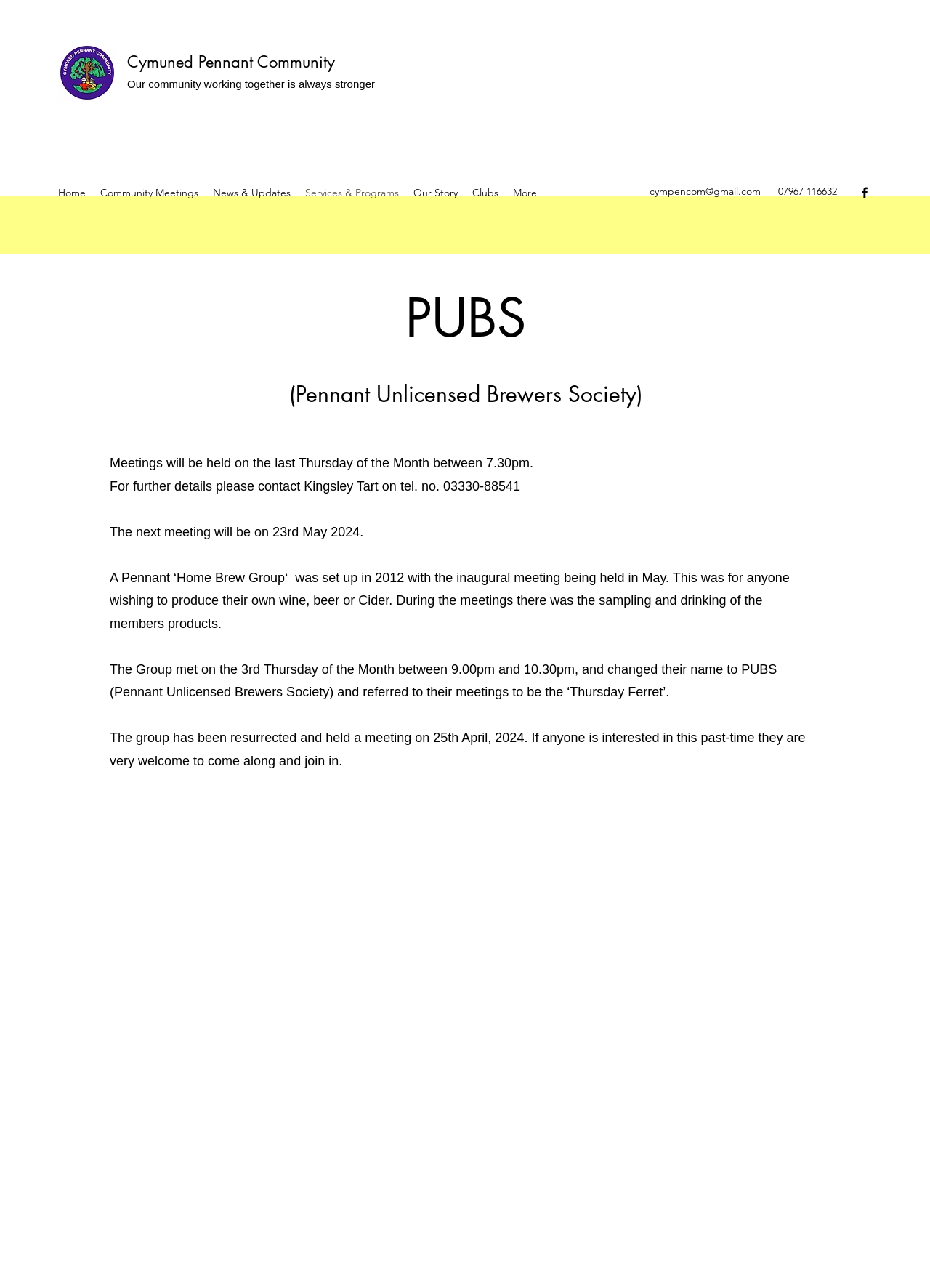Please specify the bounding box coordinates for the clickable region that will help you carry out the instruction: "Visit the Community Meetings page".

[0.1, 0.141, 0.221, 0.158]